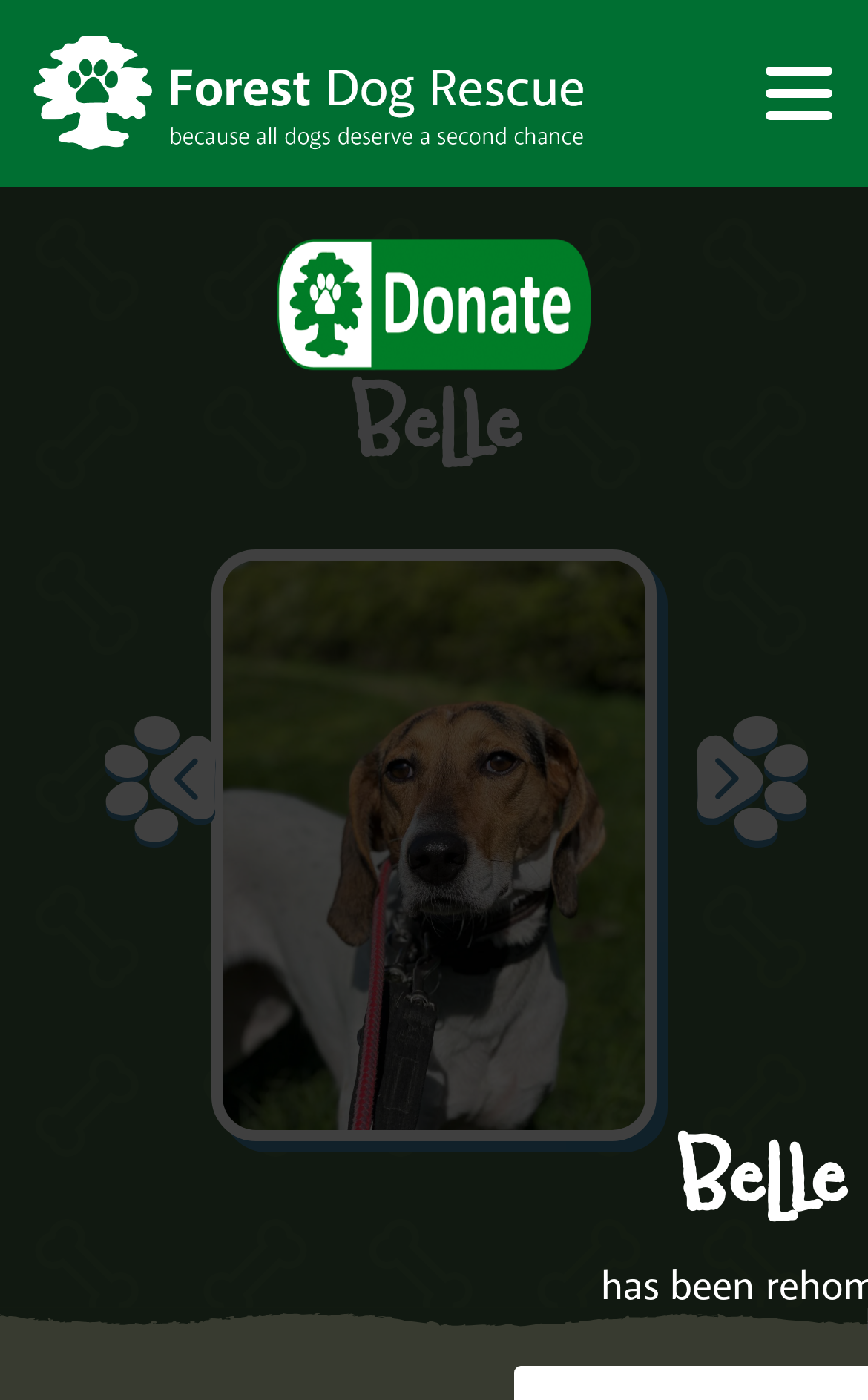Please use the details from the image to answer the following question comprehensively:
What is the name of the dog?

The name of the dog can be found in the two headings on the webpage, which both contain the text 'Belle'.